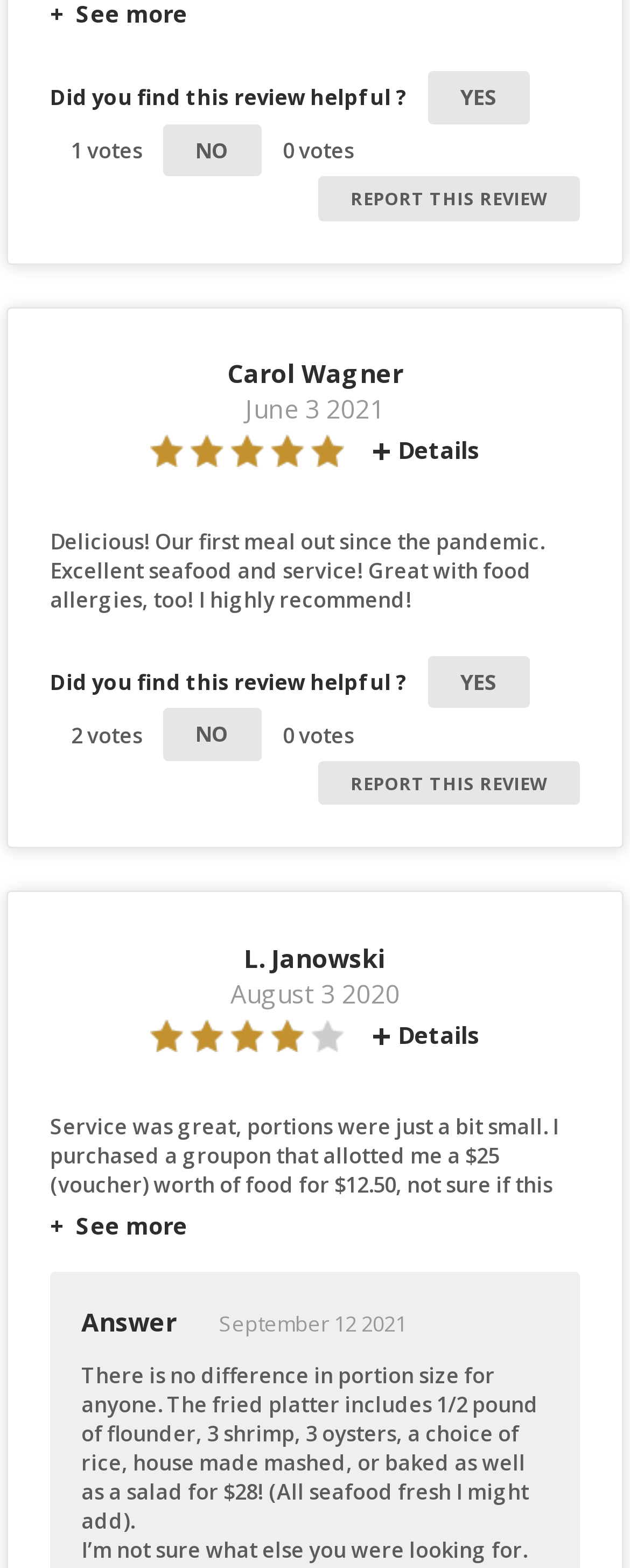Locate the UI element described by Report this review and provide its bounding box coordinates. Use the format (top-left x, top-left y, bottom-right x, bottom-right y) with all values as floating point numbers between 0 and 1.

[0.505, 0.112, 0.921, 0.141]